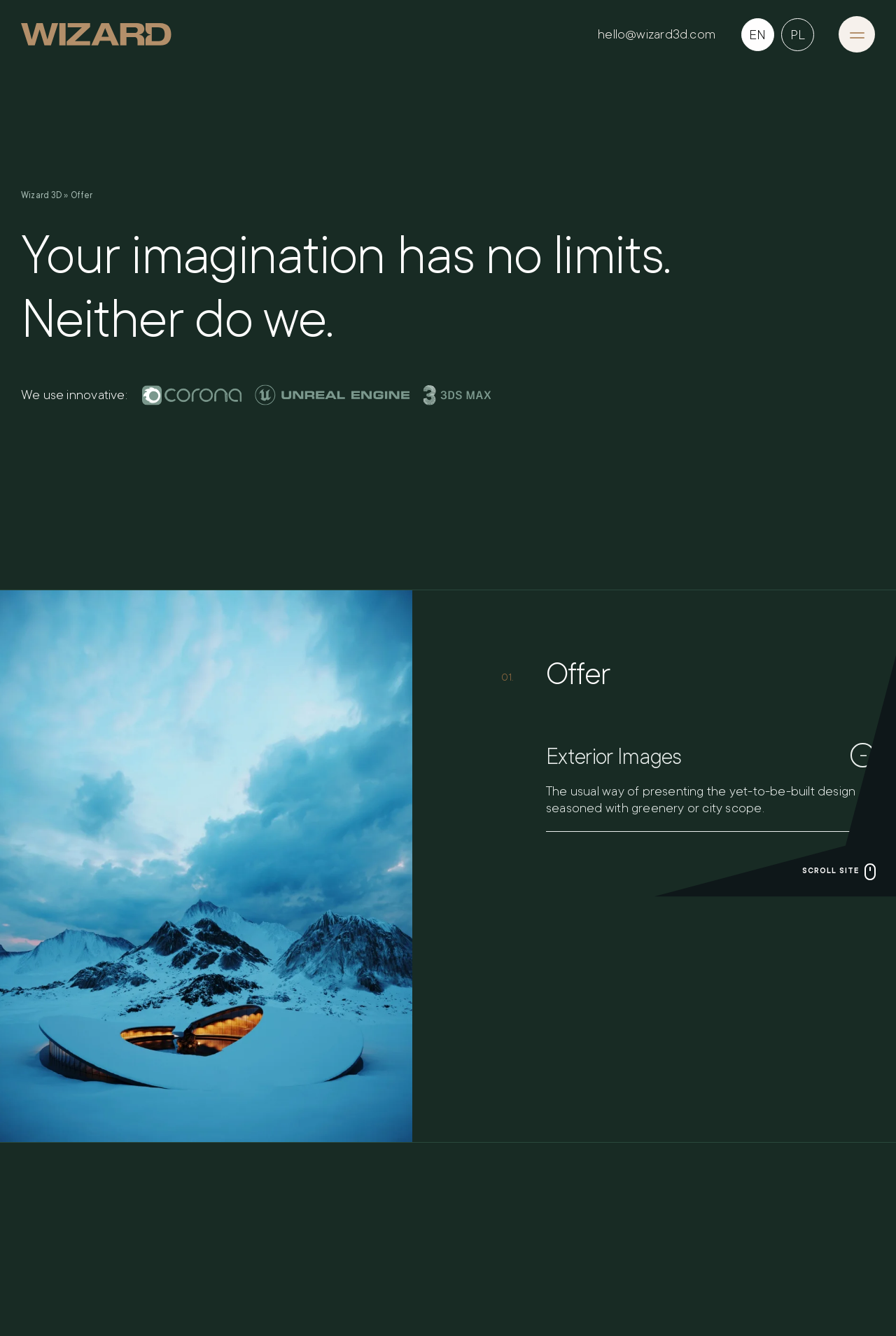What is the address of the company?
Respond with a short answer, either a single word or a phrase, based on the image.

ul. Lipowa 30/213, 15-427 Bialystok, Poland